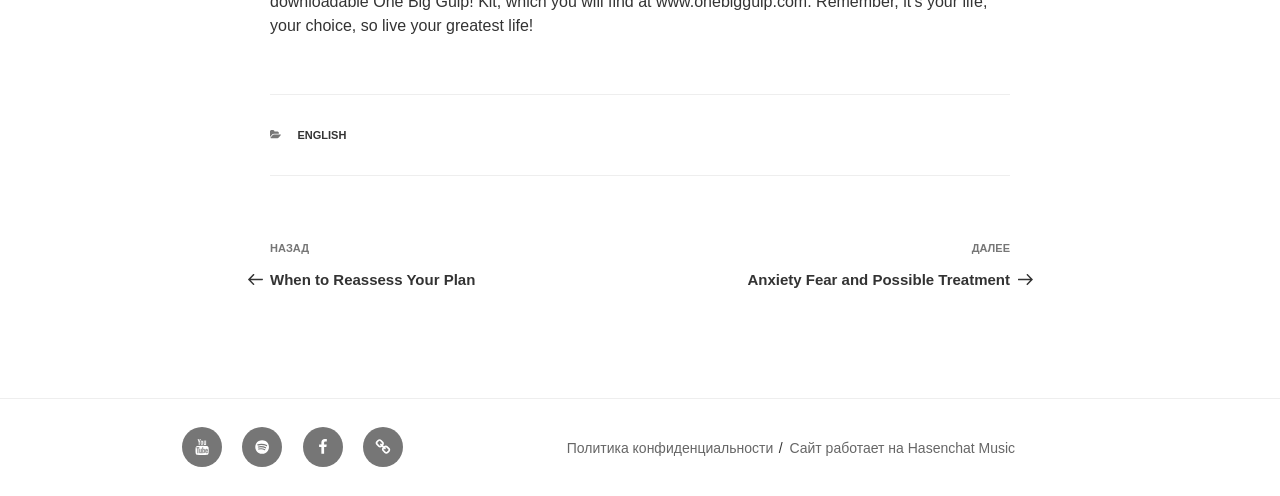What is the language of the link?
Using the image as a reference, answer the question in detail.

I found the link 'ENGLISH' in the footer section of the webpage, which suggests that the language of the link is English.